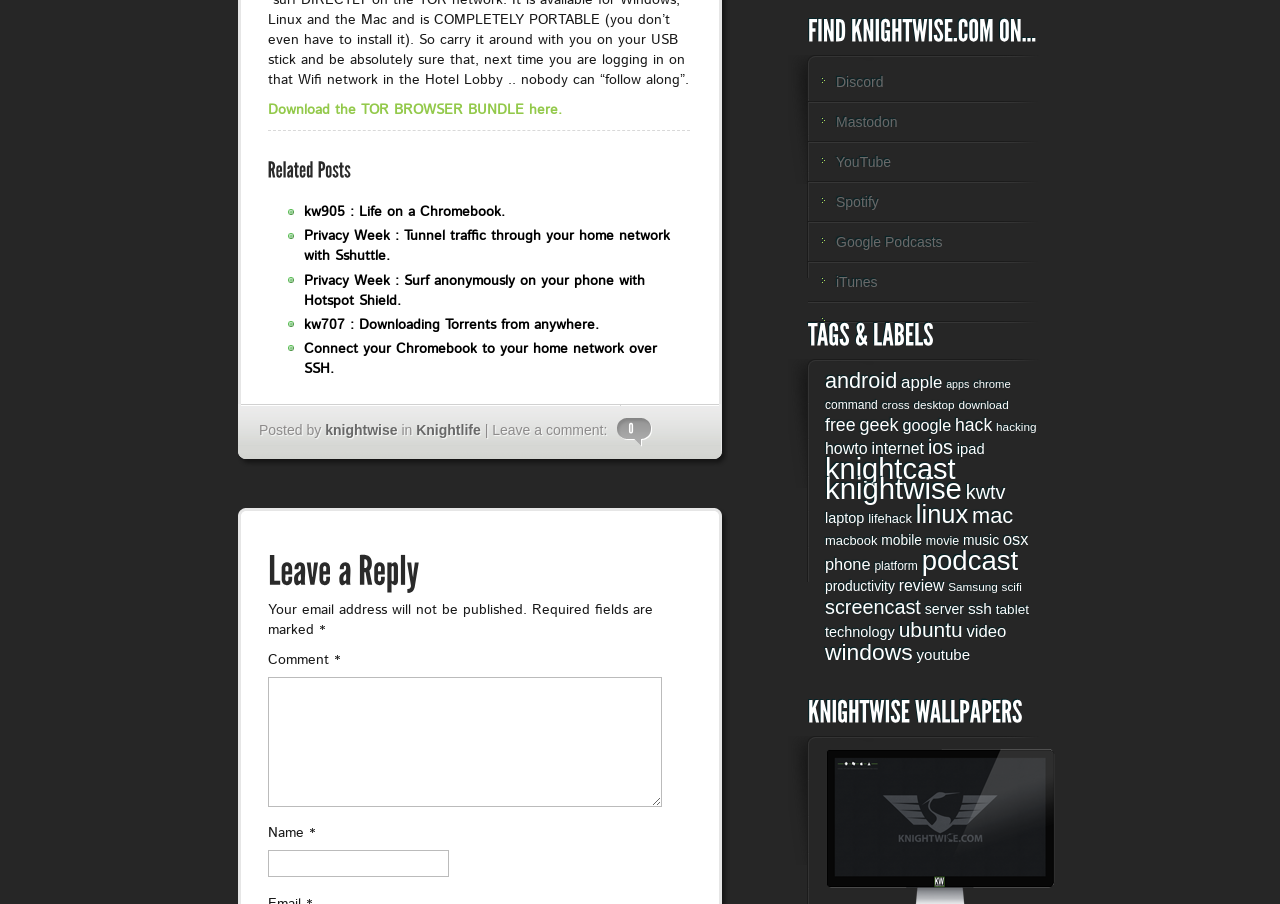Please locate the bounding box coordinates of the region I need to click to follow this instruction: "Download the TOR BROWSER BUNDLE".

[0.209, 0.111, 0.439, 0.133]